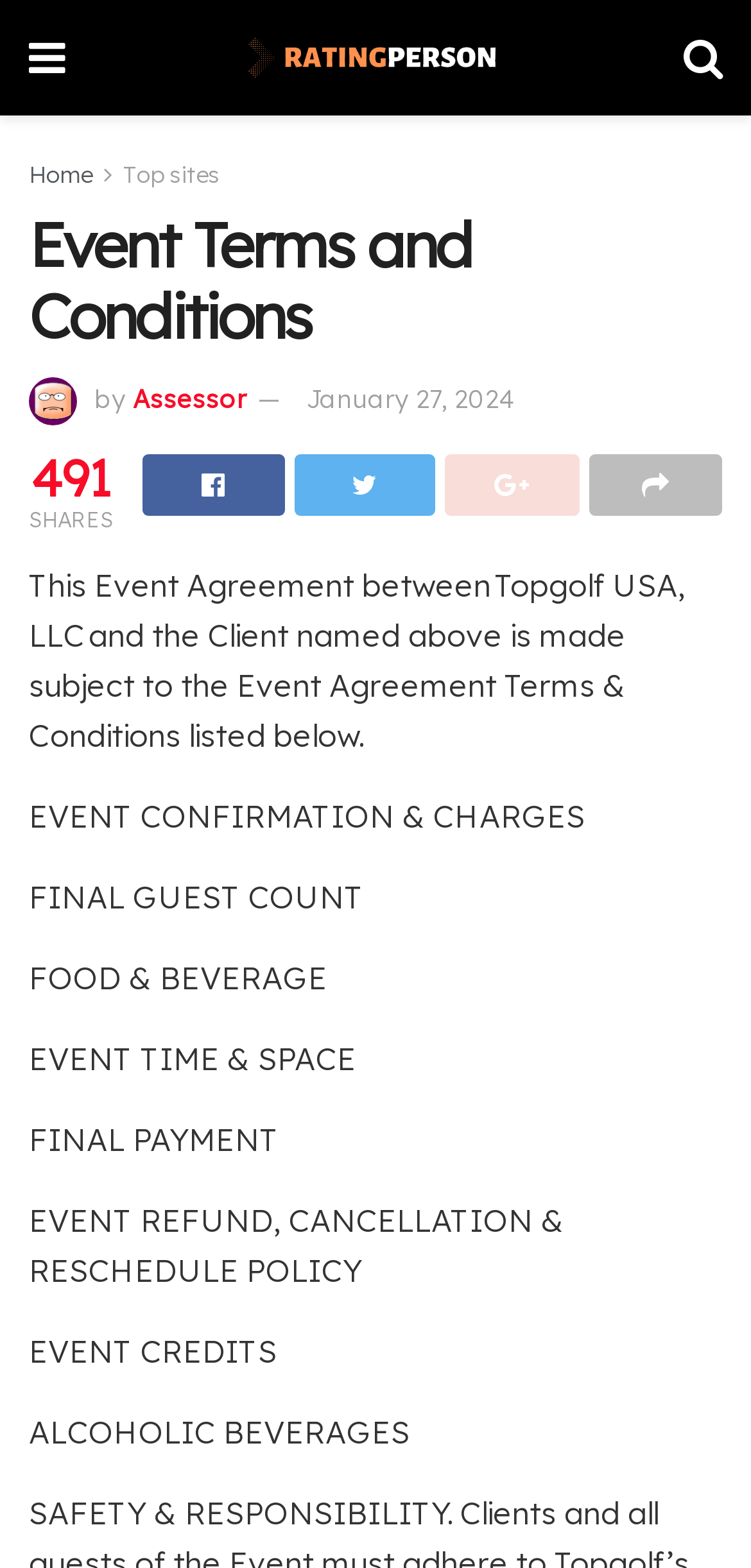Locate the bounding box coordinates of the area to click to fulfill this instruction: "Check Event Terms and Conditions". The bounding box should be presented as four float numbers between 0 and 1, in the order [left, top, right, bottom].

[0.038, 0.134, 0.962, 0.225]